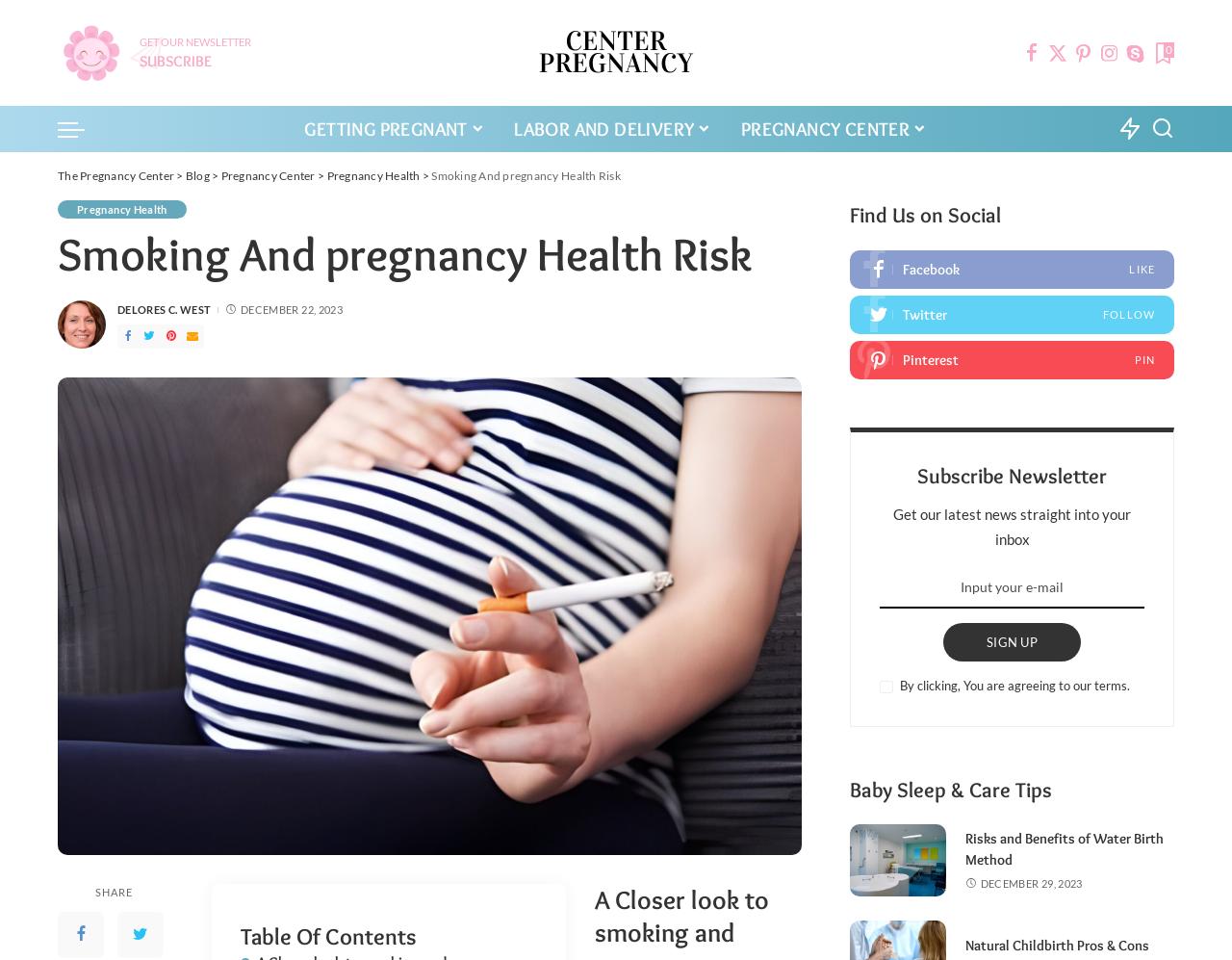How many related articles are listed?
By examining the image, provide a one-word or phrase answer.

3